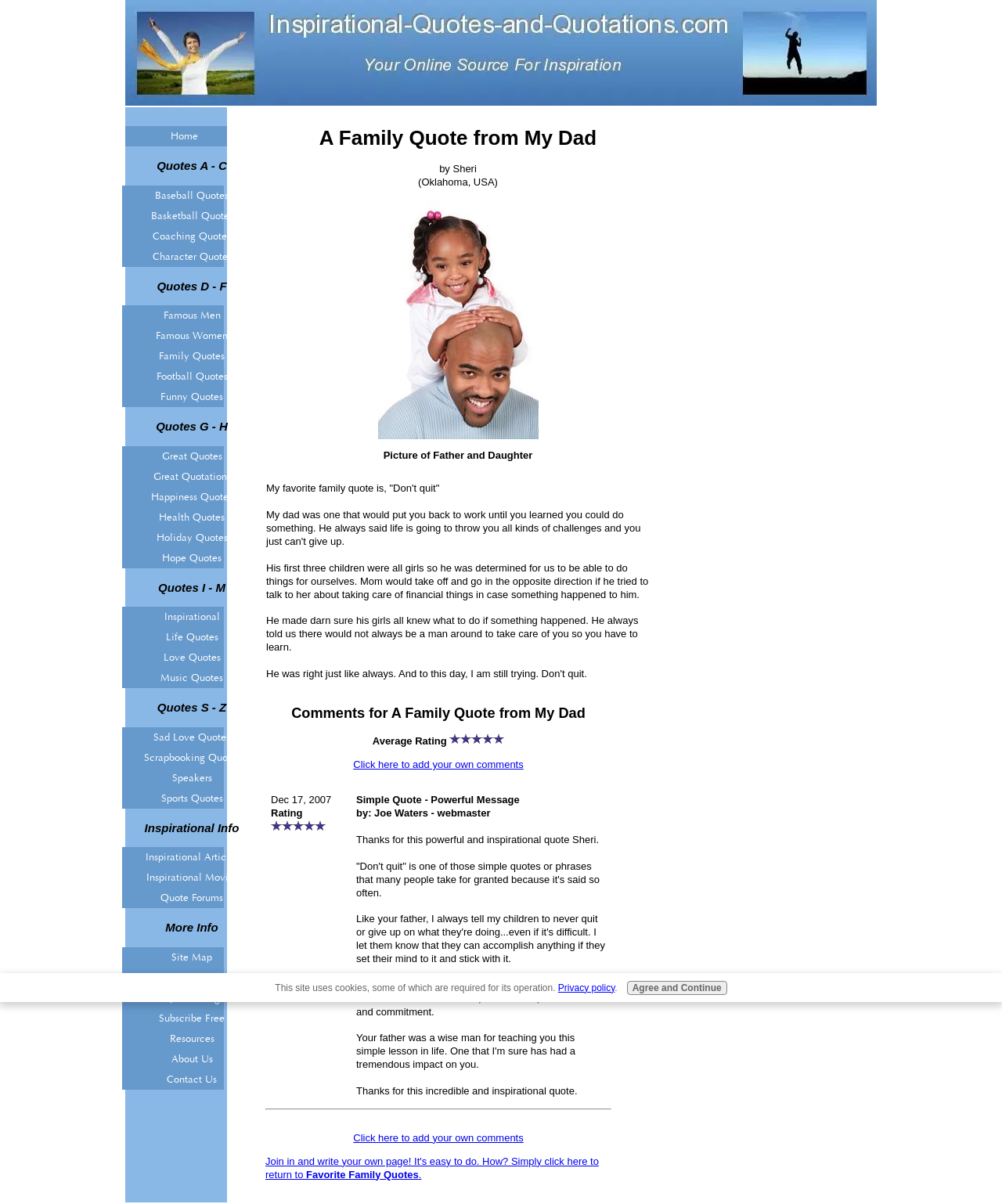Provide a one-word or brief phrase answer to the question:
What is the author of the quote?

Sheri